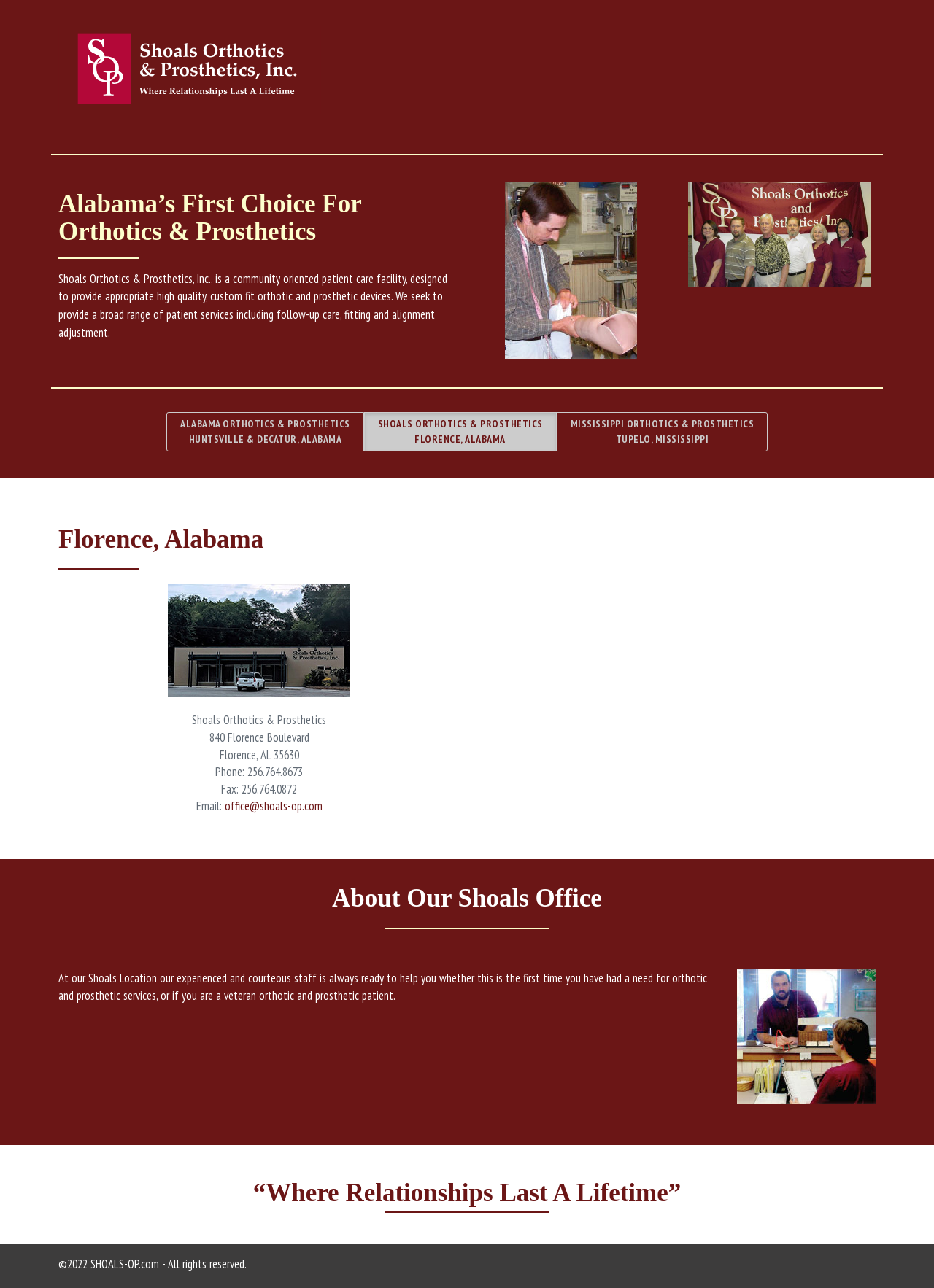Find the bounding box coordinates for the element described here: "office@shoals-op.com".

[0.462, 0.724, 0.575, 0.734]